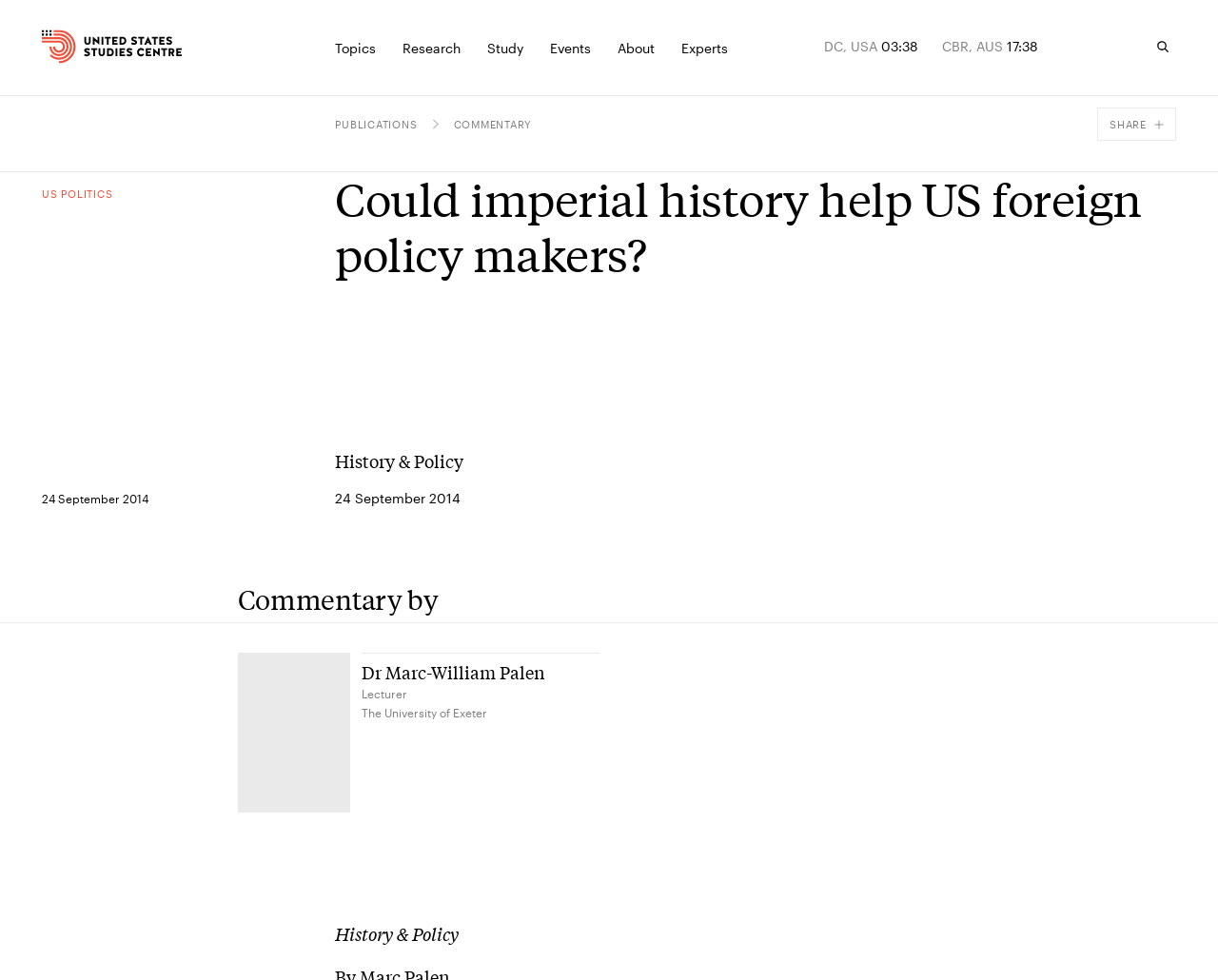Determine the bounding box coordinates of the clickable element necessary to fulfill the instruction: "Click the Facebook link". Provide the coordinates as four float numbers within the 0 to 1 range, i.e., [left, top, right, bottom].

[0.851, 0.16, 0.955, 0.176]